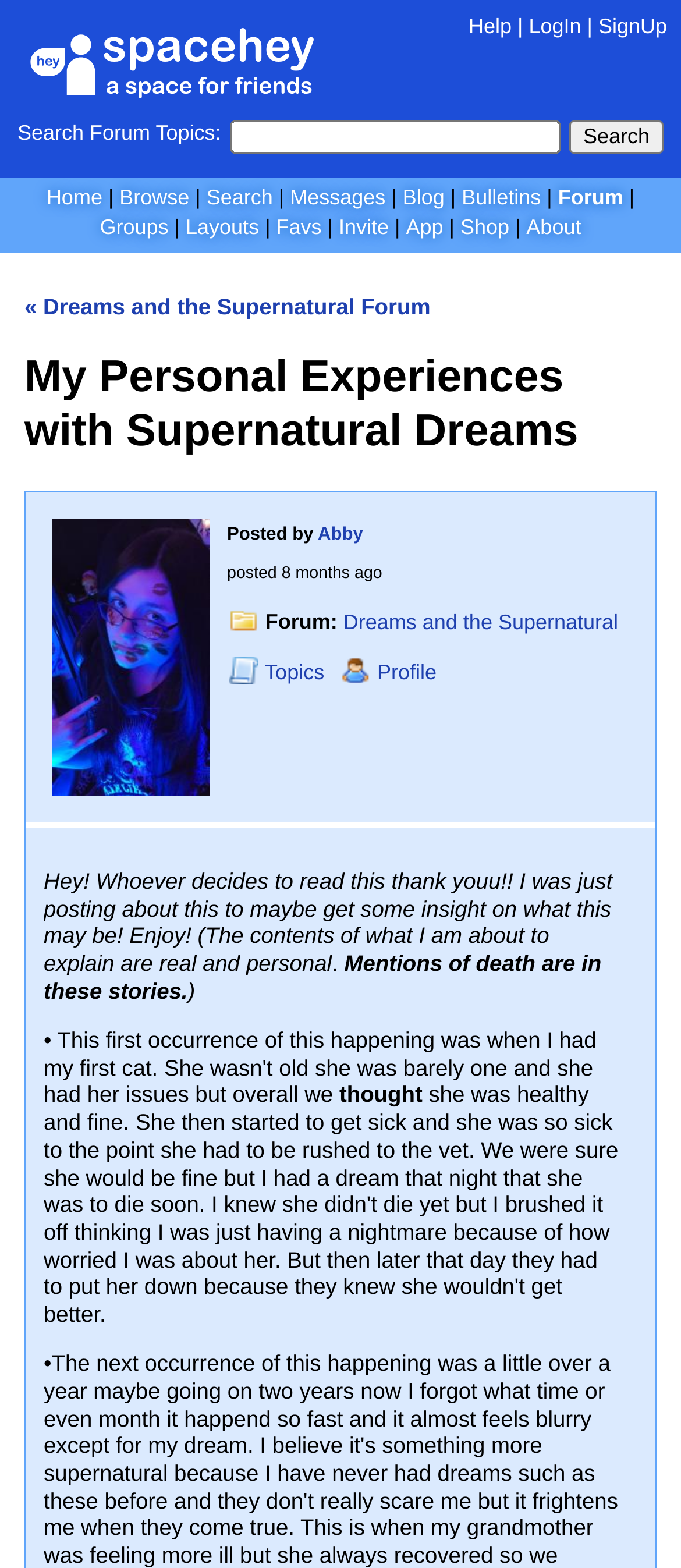Please identify the bounding box coordinates of the clickable area that will fulfill the following instruction: "Fill in the text box". The coordinates should be in the format of four float numbers between 0 and 1, i.e., [left, top, right, bottom].

None